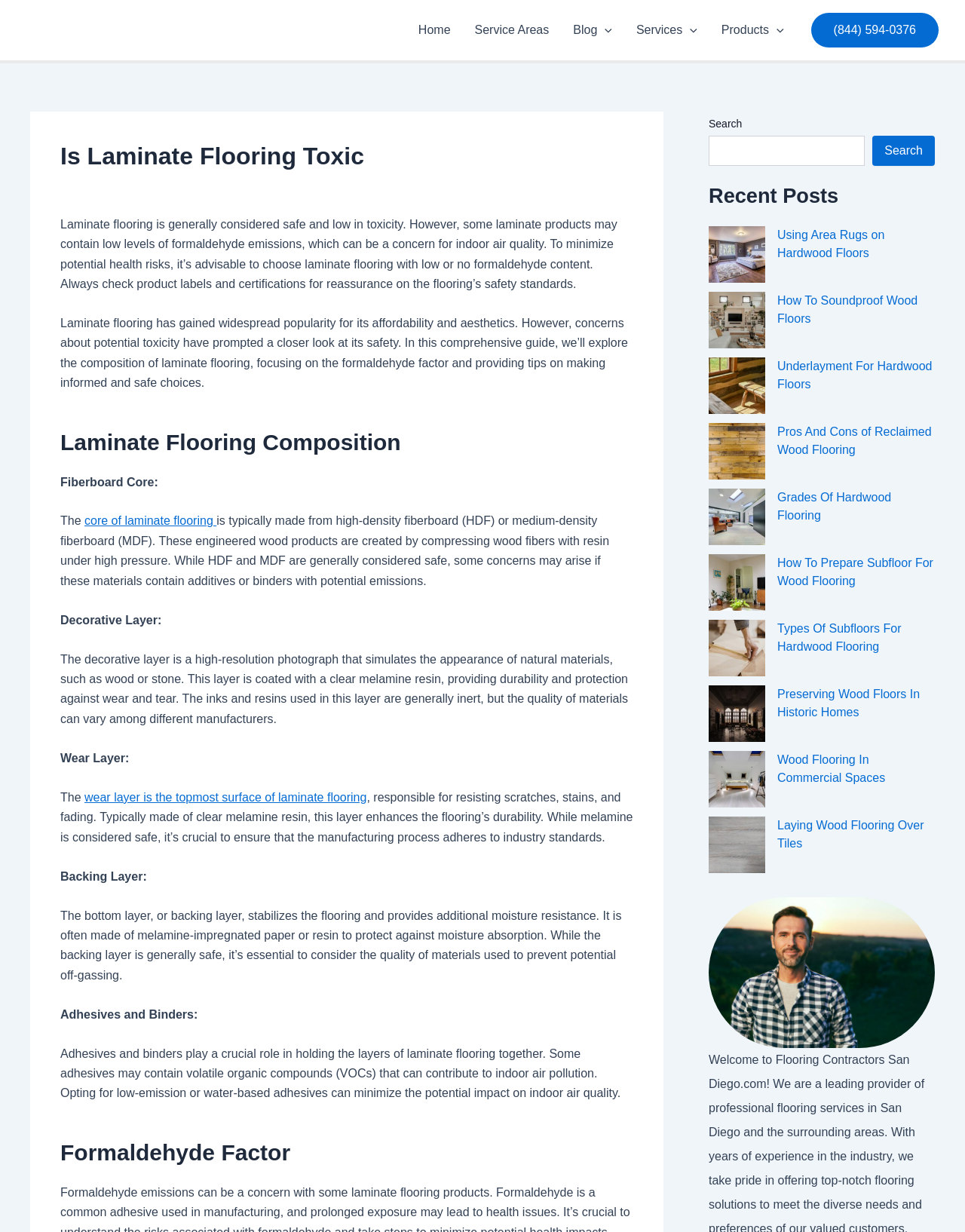Provide an in-depth caption for the elements present on the webpage.

The webpage is about laminate flooring, focusing on its safety and toxicity. At the top, there is a navigation menu with links to "Home", "Service Areas", "Blog Menu Toggle", "Services Menu Toggle", and "Products Menu Toggle". On the right side of the navigation menu, there is a phone number "(844) 594-0376" displayed prominently.

Below the navigation menu, there is a header section with the title "Is Laminate Flooring Toxic" in large font. Underneath the title, there is a brief introduction to the topic, explaining that laminate flooring is generally considered safe but may contain low levels of formaldehyde emissions.

The main content of the webpage is divided into sections, each with a heading. The first section is about the composition of laminate flooring, which includes a fiberboard core, decorative layer, wear layer, and backing layer. The text explains the materials used in each layer and potential concerns about emissions.

The next section is about the formaldehyde factor, discussing how some laminate products may contain low levels of formaldehyde emissions, which can be a concern for indoor air quality. The section provides tips on choosing laminate flooring with low or no formaldehyde content.

On the right side of the webpage, there is a search bar and a section titled "Recent Posts" with images and links to various articles about hardwood flooring, such as "Using Area Rugs on Hardwood Floors", "How To Soundproof Wood Floors", and "Pros And Cons of Reclaimed Wood Flooring". There are nine articles in total, each with a thumbnail image and a link to the full article.

At the bottom of the webpage, there is a figure with an enlargeable image, which can be clicked to view a larger version.